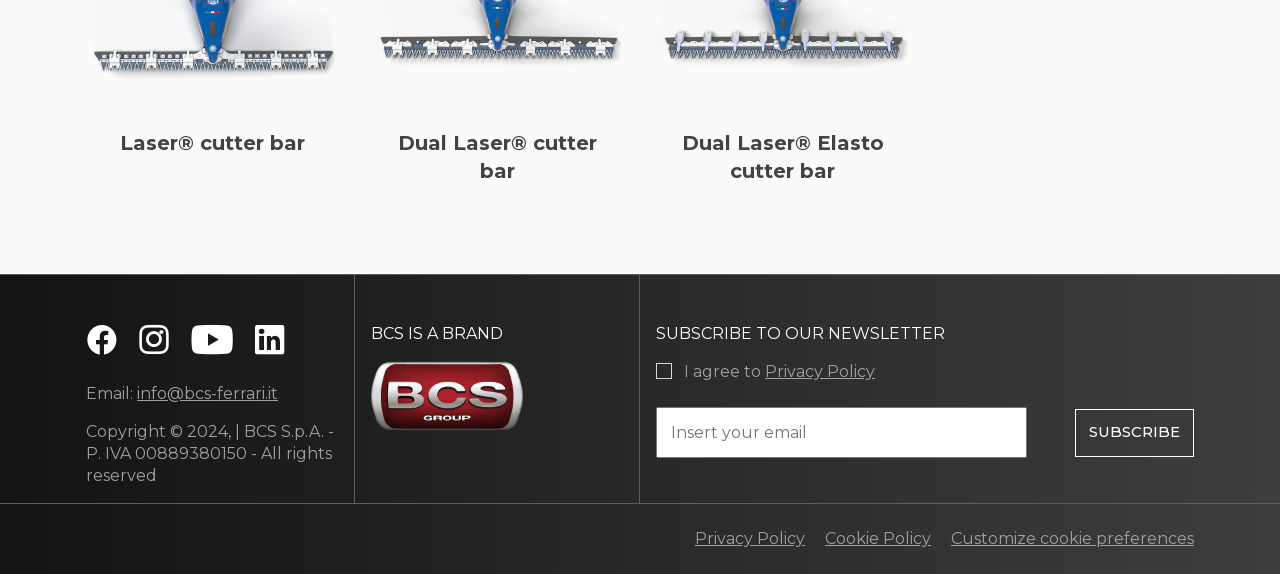Identify the coordinates of the bounding box for the element that must be clicked to accomplish the instruction: "Click the Dual Laser cutter bar link".

[0.303, 0.224, 0.474, 0.322]